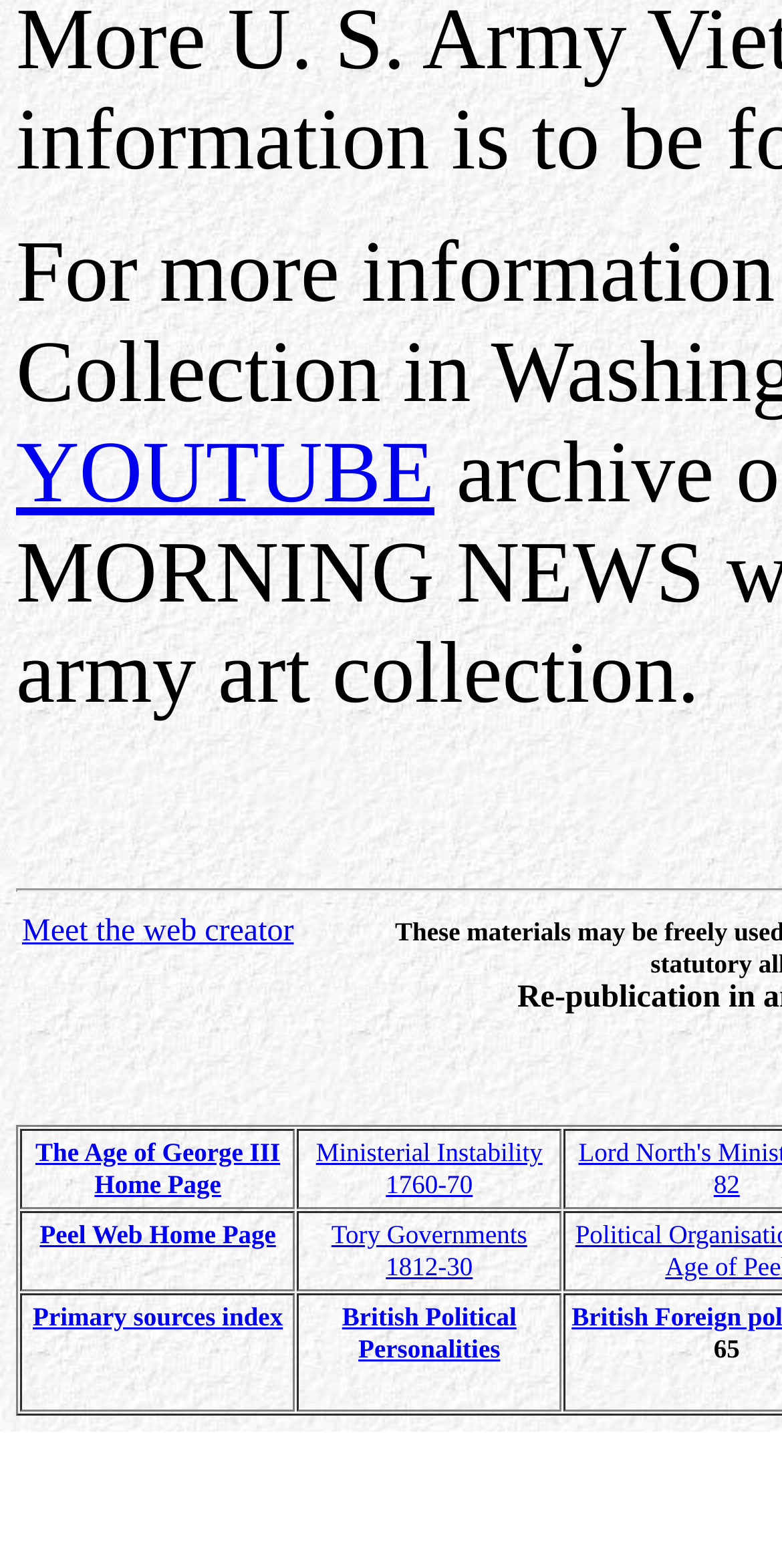Bounding box coordinates are given in the format (top-left x, top-left y, bottom-right x, bottom-right y). All values should be floating point numbers between 0 and 1. Provide the bounding box coordinate for the UI element described as: YOUTUBE

[0.021, 0.271, 0.555, 0.332]